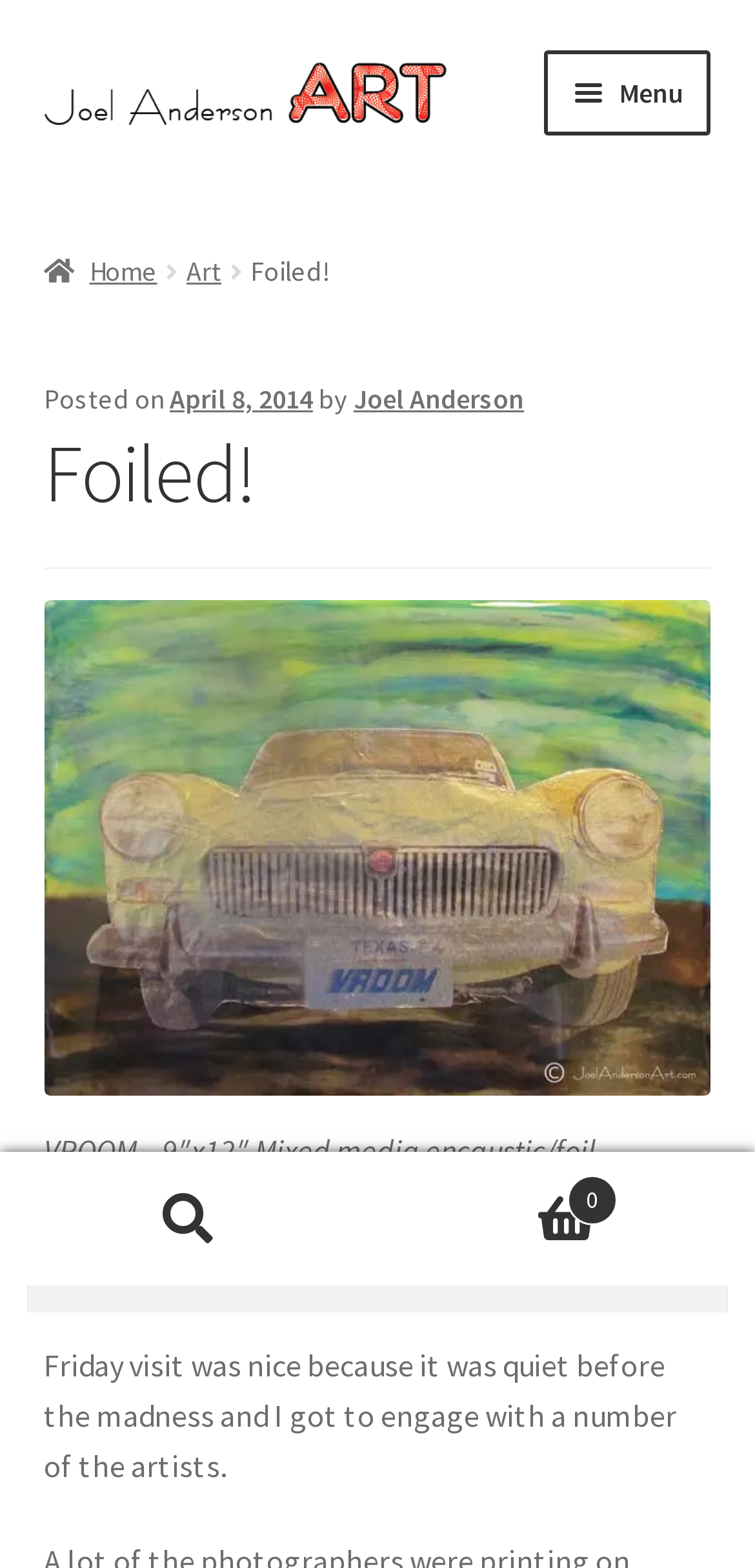Could you locate the bounding box coordinates for the section that should be clicked to accomplish this task: "View the 'Bio' page".

[0.058, 0.219, 0.942, 0.286]